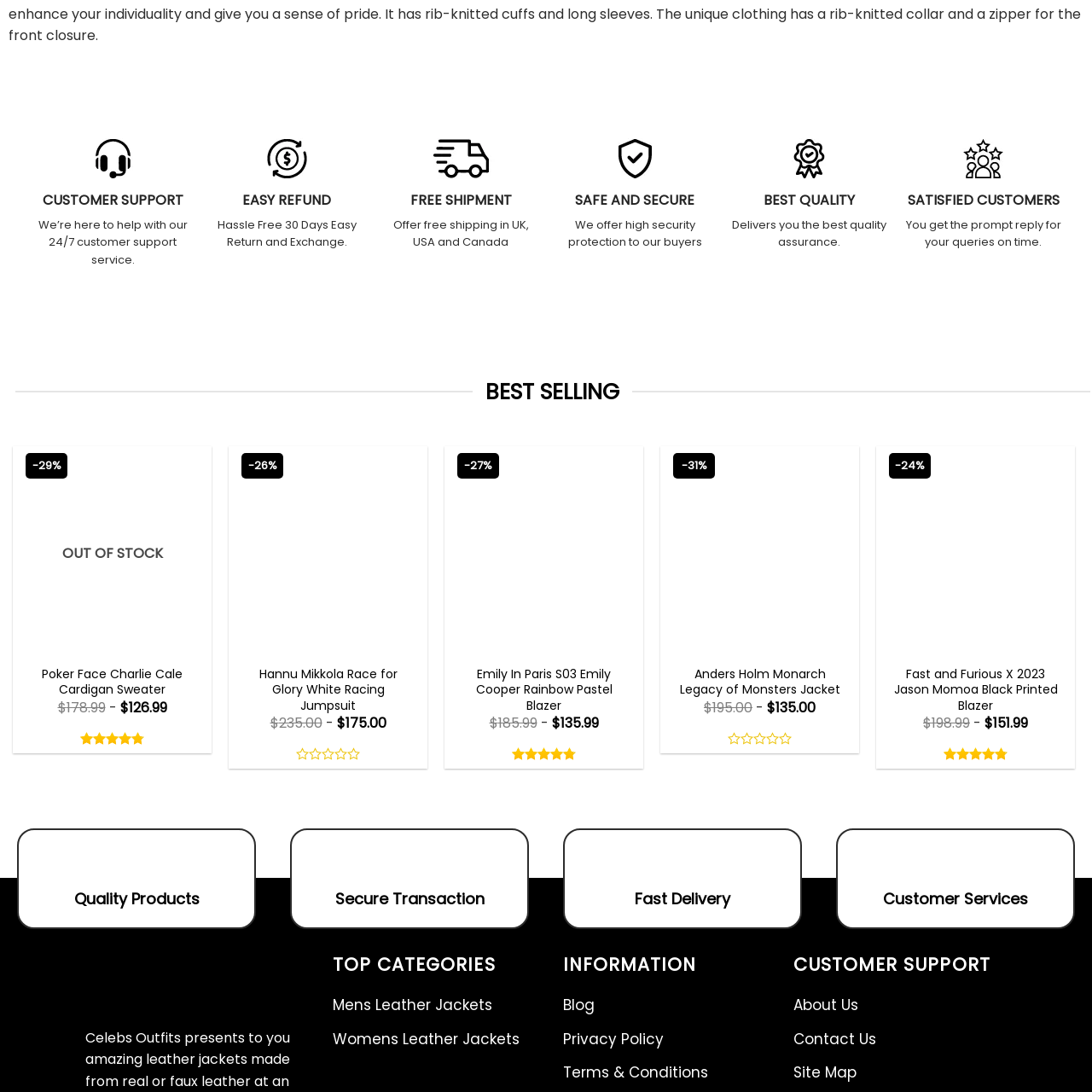Observe the image inside the red bounding box and respond to the question with a single word or phrase:
What is the style of the cardigan?

Trendy